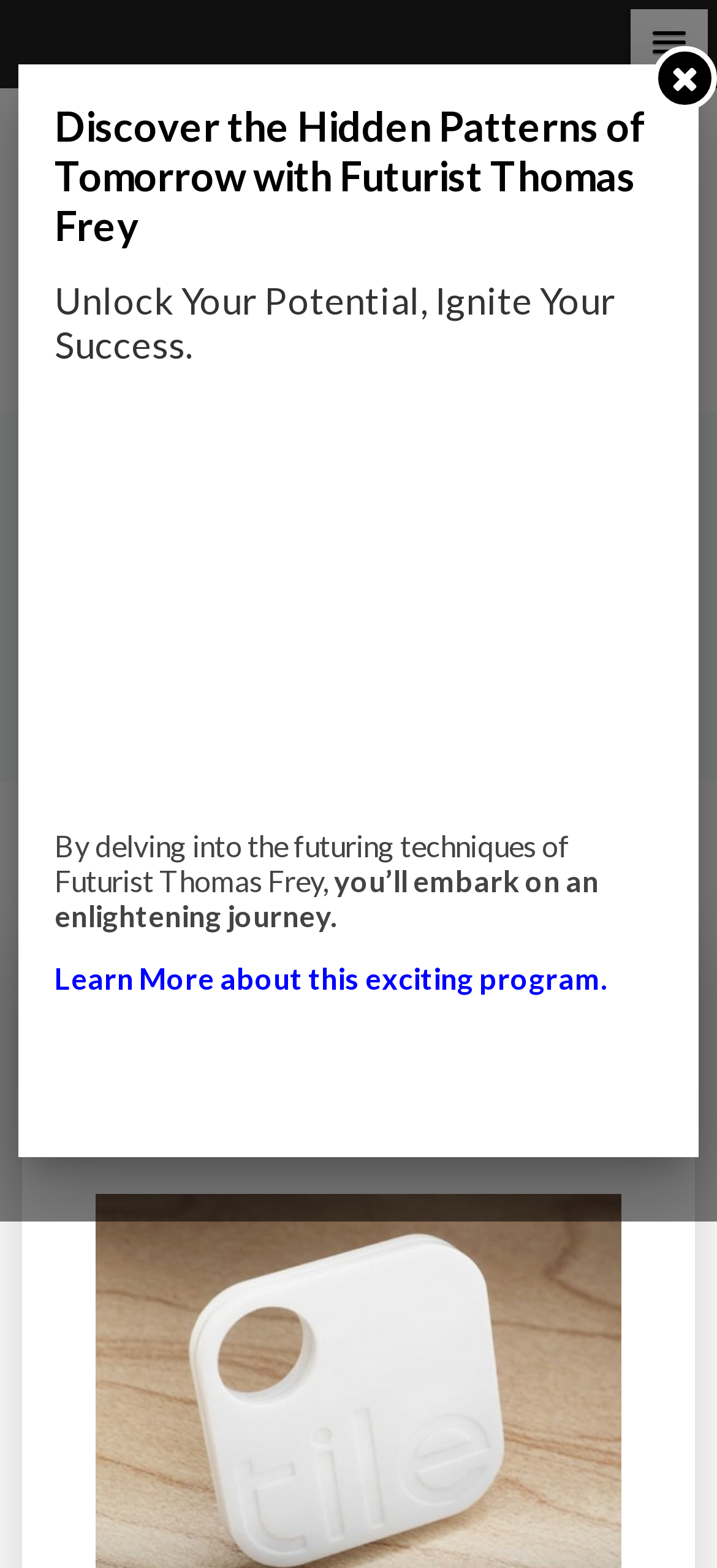What is the name of the lab?
Give a comprehensive and detailed explanation for the question.

The name of the lab can be found in the link element with the text 'Impact Lab' which is located at the top of the webpage, and also in the image element with the same text.